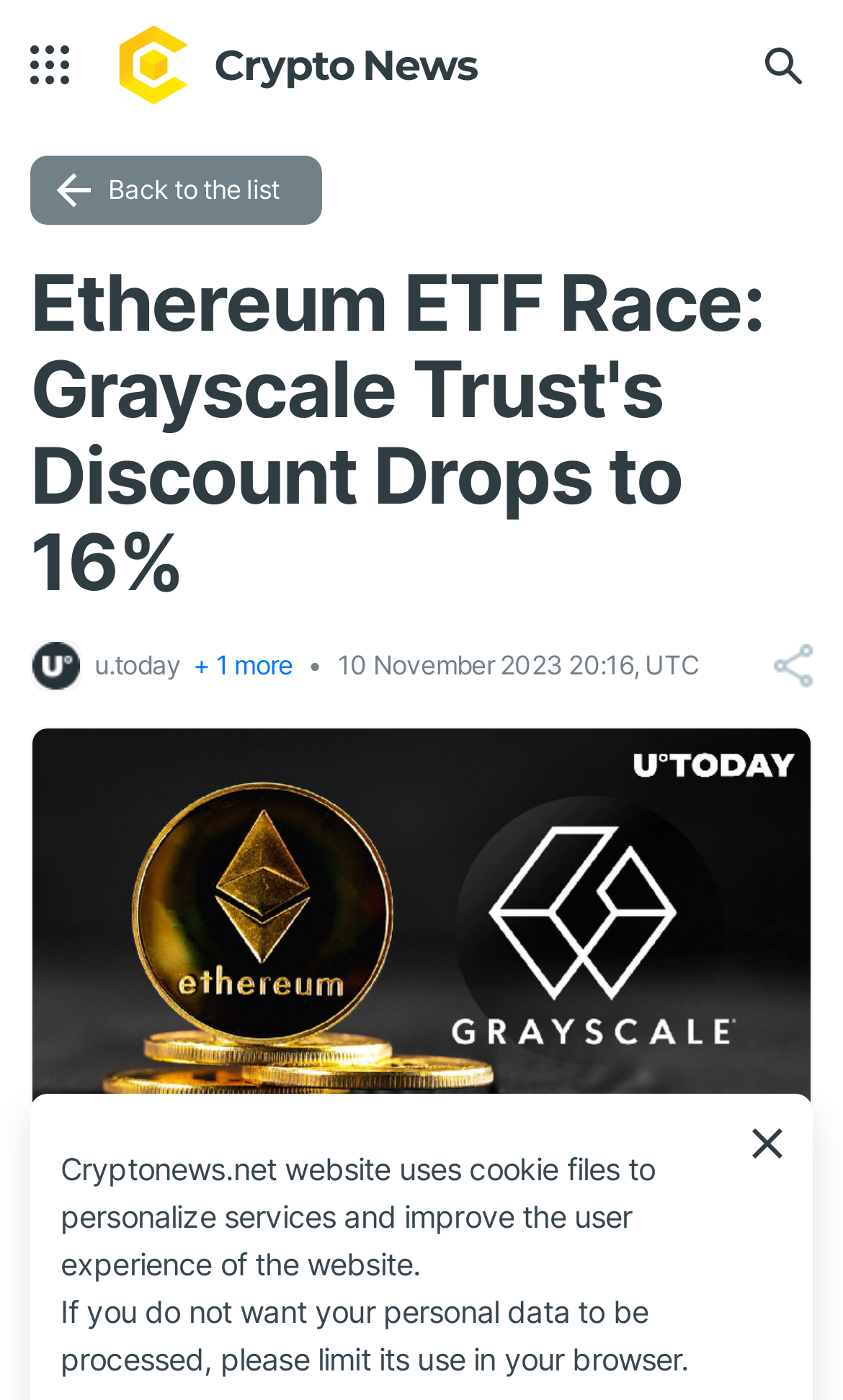Reply to the question with a brief word or phrase: How many sources are mentioned in the article?

At least 2